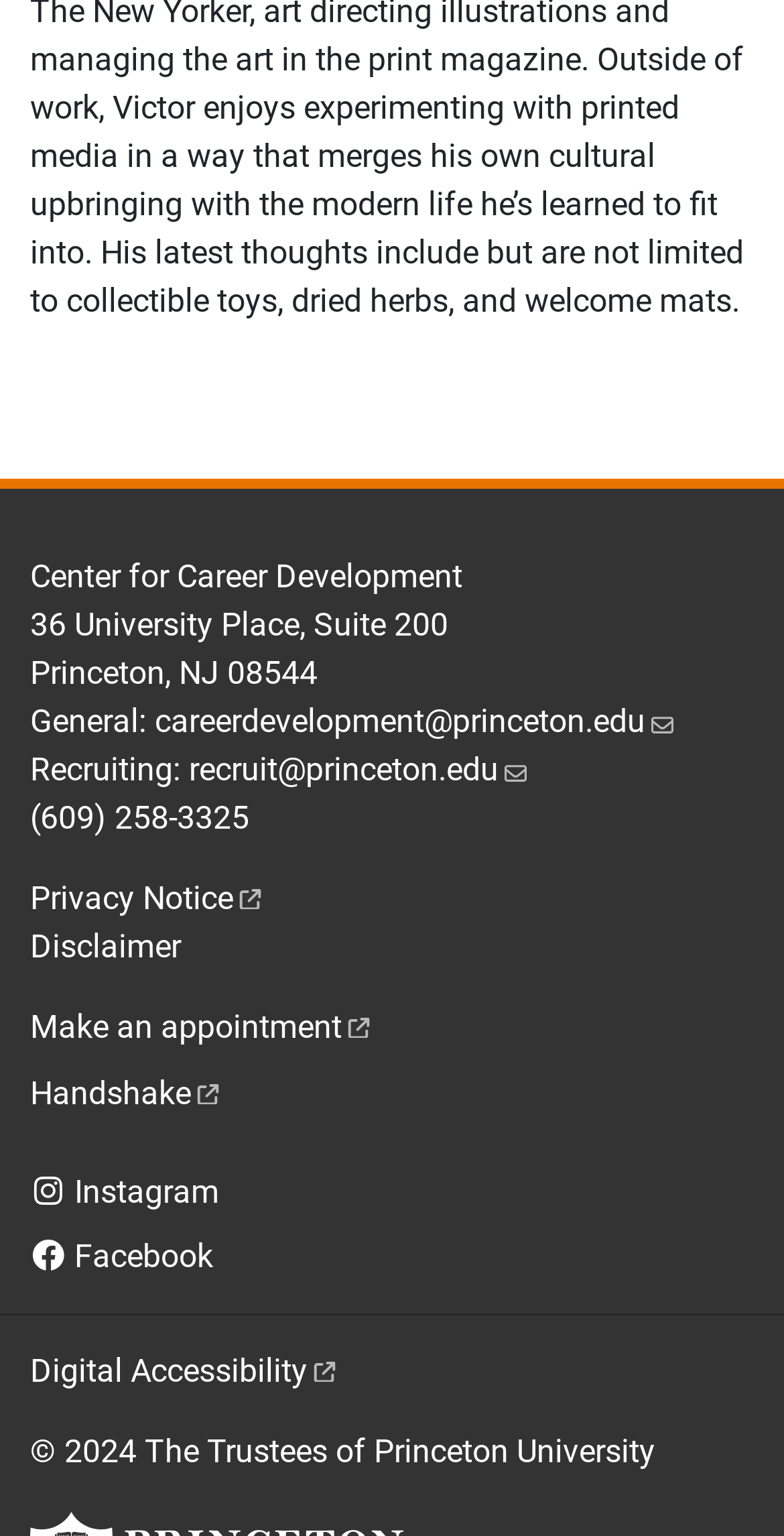What is the address of the Center for Career Development?
Please answer using one word or phrase, based on the screenshot.

36 University Place, Suite 200